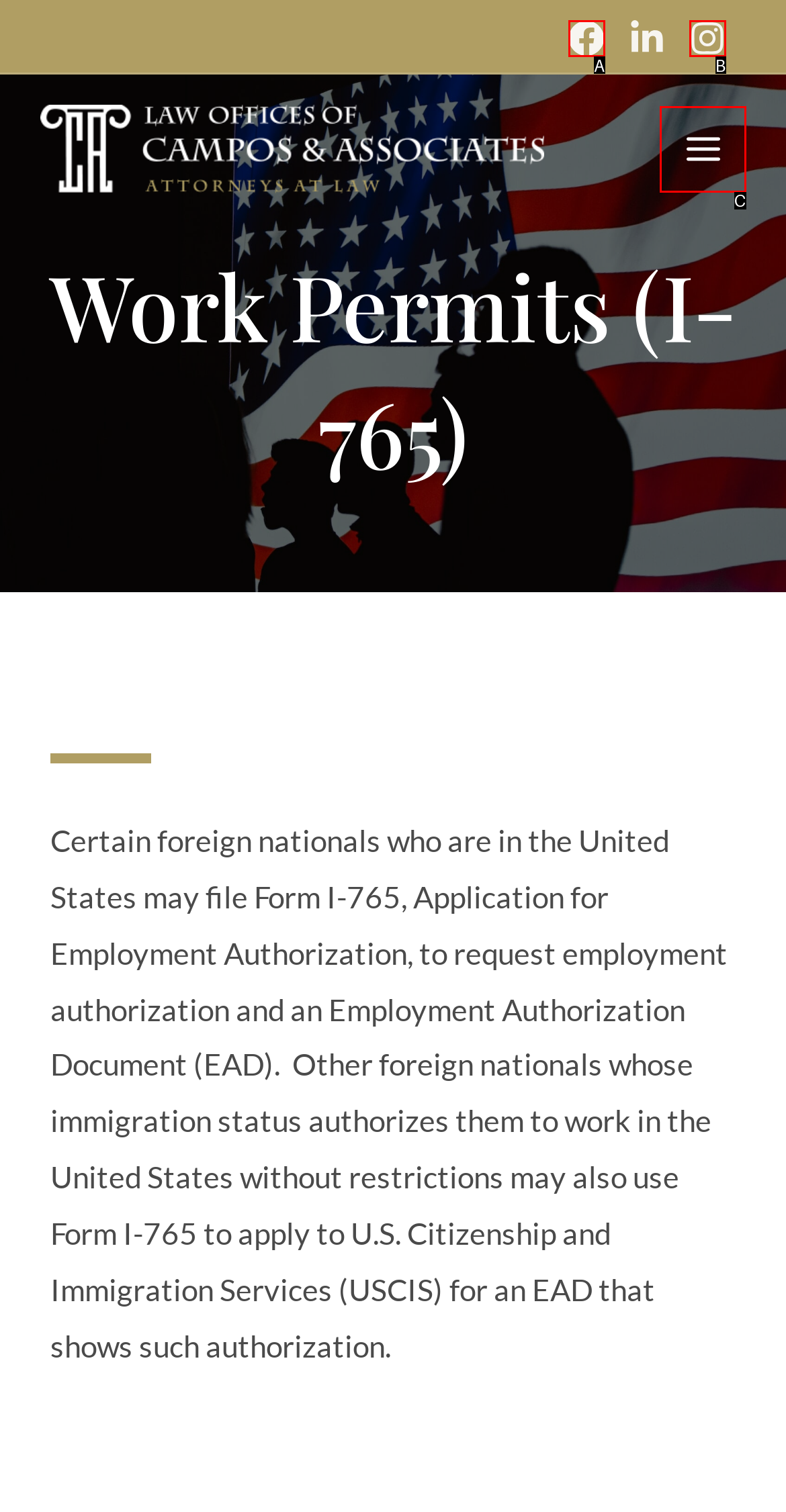Given the description: Main Menu, identify the corresponding option. Answer with the letter of the appropriate option directly.

C